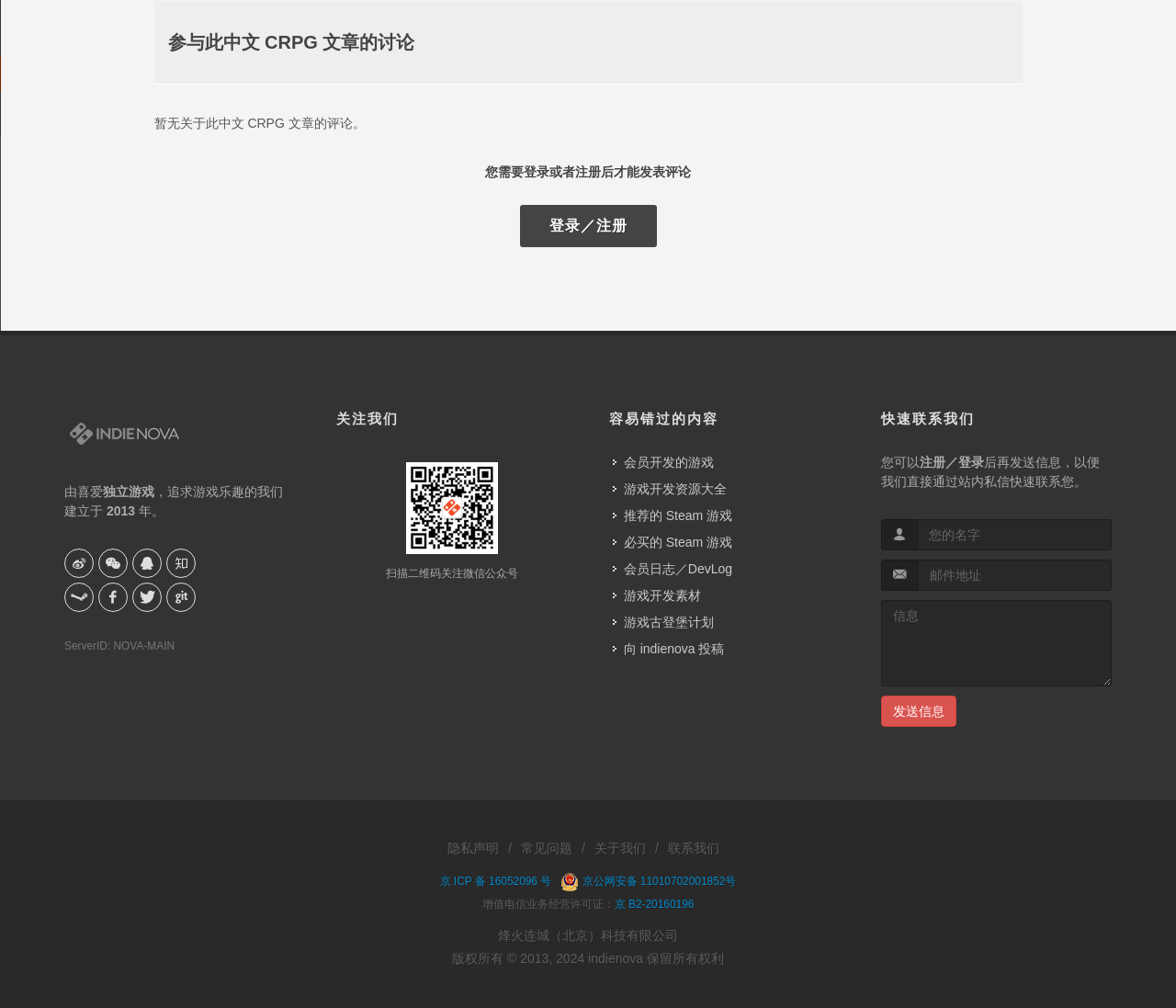Using the description: "parent_node: 由喜爱独立游戏，追求游戏乐趣的我们建立于 2013 年。", determine the UI element's bounding box coordinates. Ensure the coordinates are in the format of four float numbers between 0 and 1, i.e., [left, top, right, bottom].

[0.084, 0.578, 0.109, 0.607]